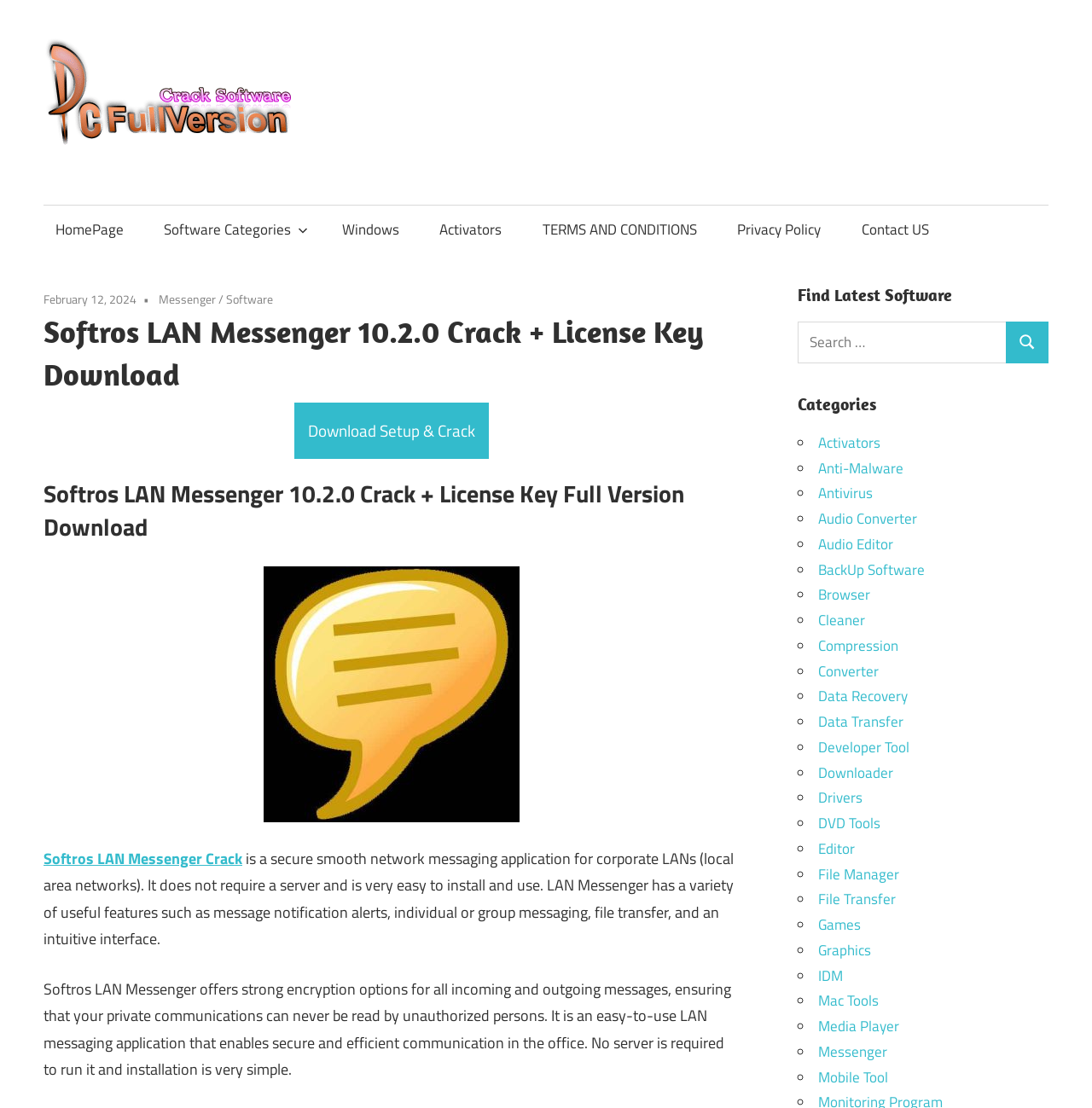How does Softros LAN Messenger ensure private communications?
Please utilize the information in the image to give a detailed response to the question.

I found the answer by reading the static text 'Softros LAN Messenger offers strong encryption options for all incoming and outgoing messages, ensuring that your private communications can never be read by unauthorized persons' which explains how Softros LAN Messenger ensures private communications.